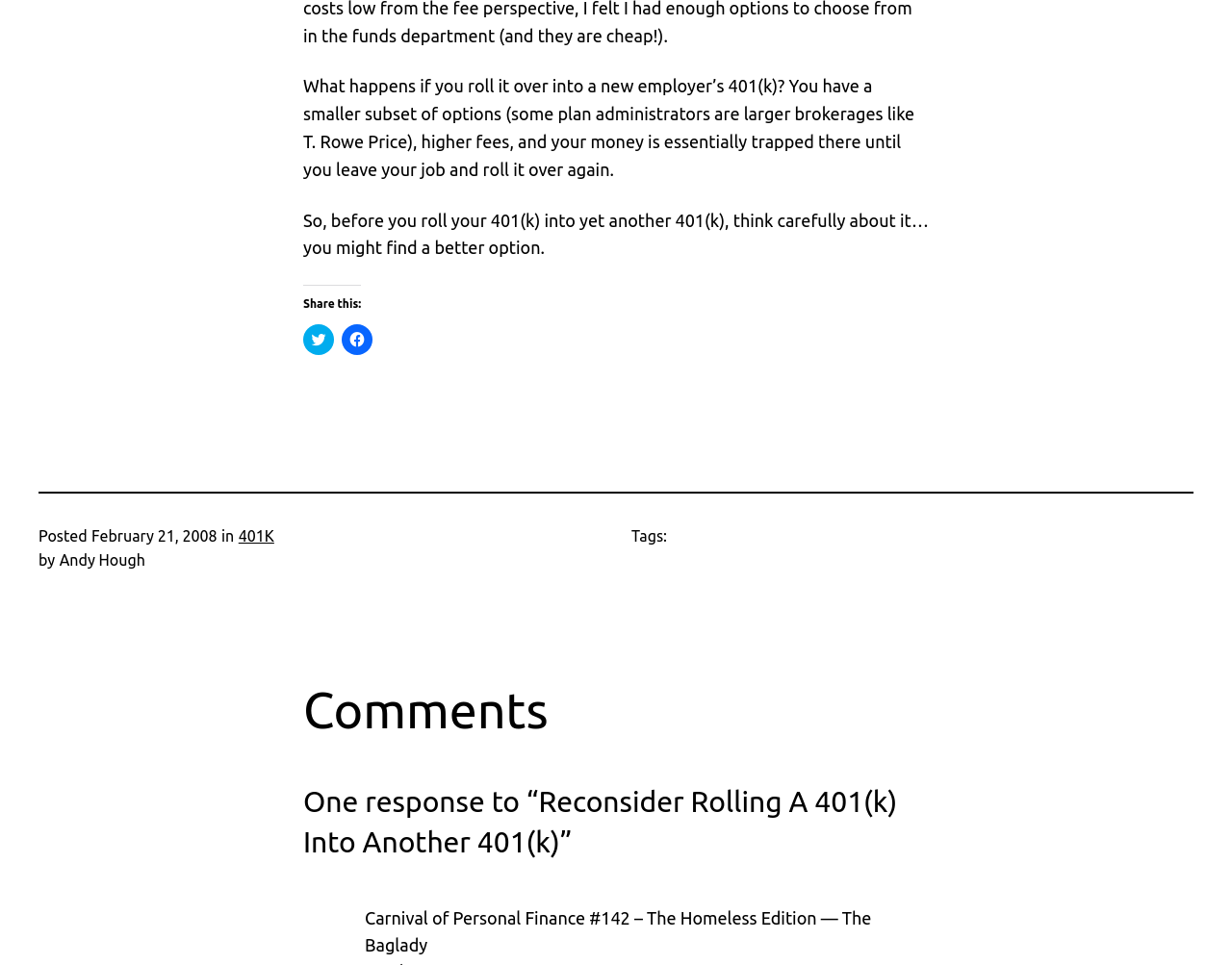Find the bounding box coordinates for the element described here: "401K".

[0.194, 0.546, 0.223, 0.564]